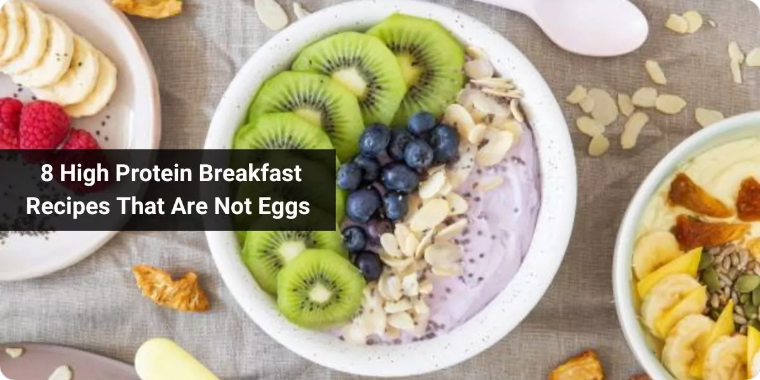What is the purpose of the text overlay?
Please give a detailed answer to the question using the information shown in the image.

The purpose of the text overlay is to invite readers to explore diverse and delicious breakfast options that prioritize protein without relying on eggs, as mentioned in the caption.